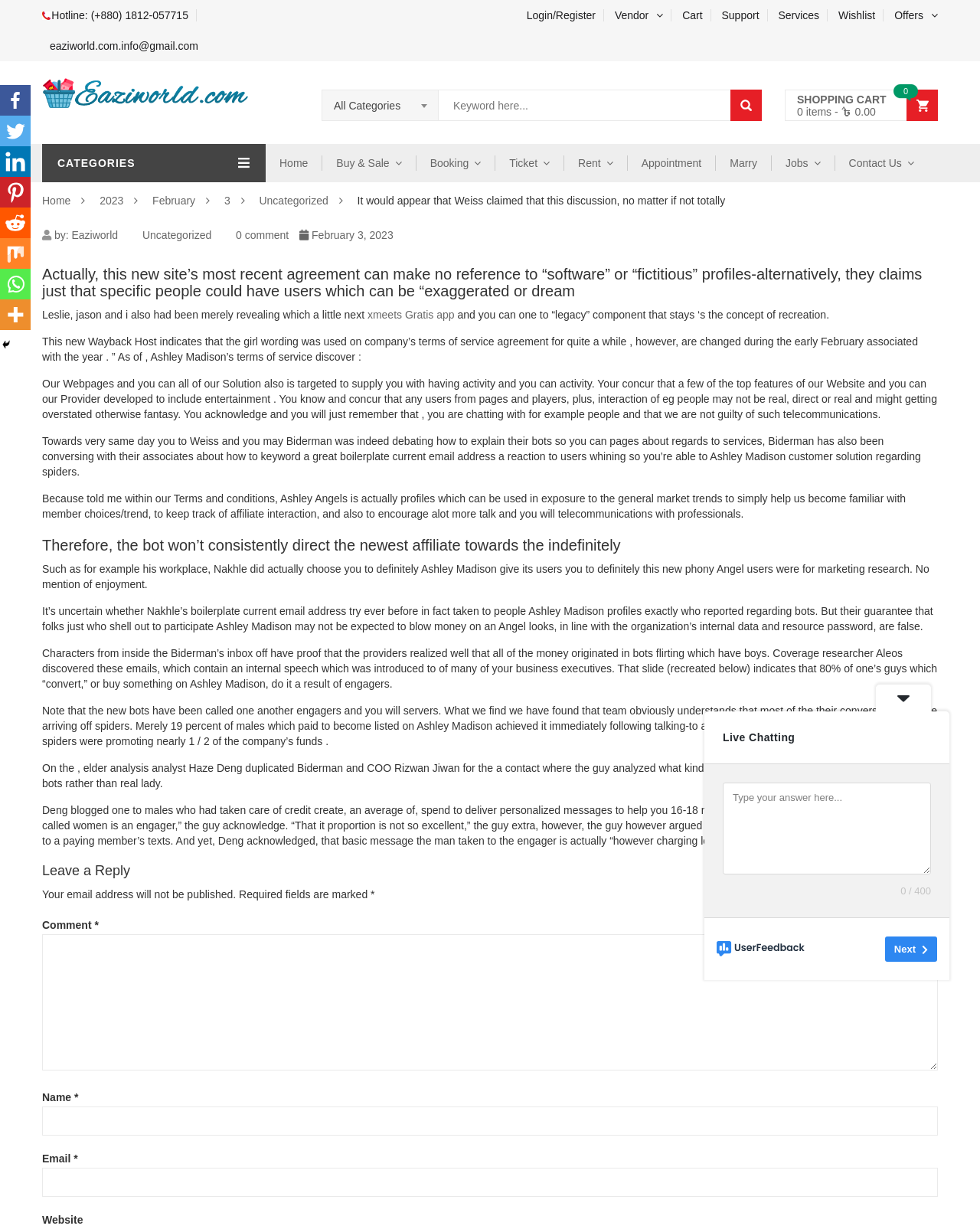Given the description parent_node: Email * aria-describedby="email-notes" name="email", predict the bounding box coordinates of the UI element. Ensure the coordinates are in the format (top-left x, top-left y, bottom-right x, bottom-right y) and all values are between 0 and 1.

[0.043, 0.95, 0.957, 0.974]